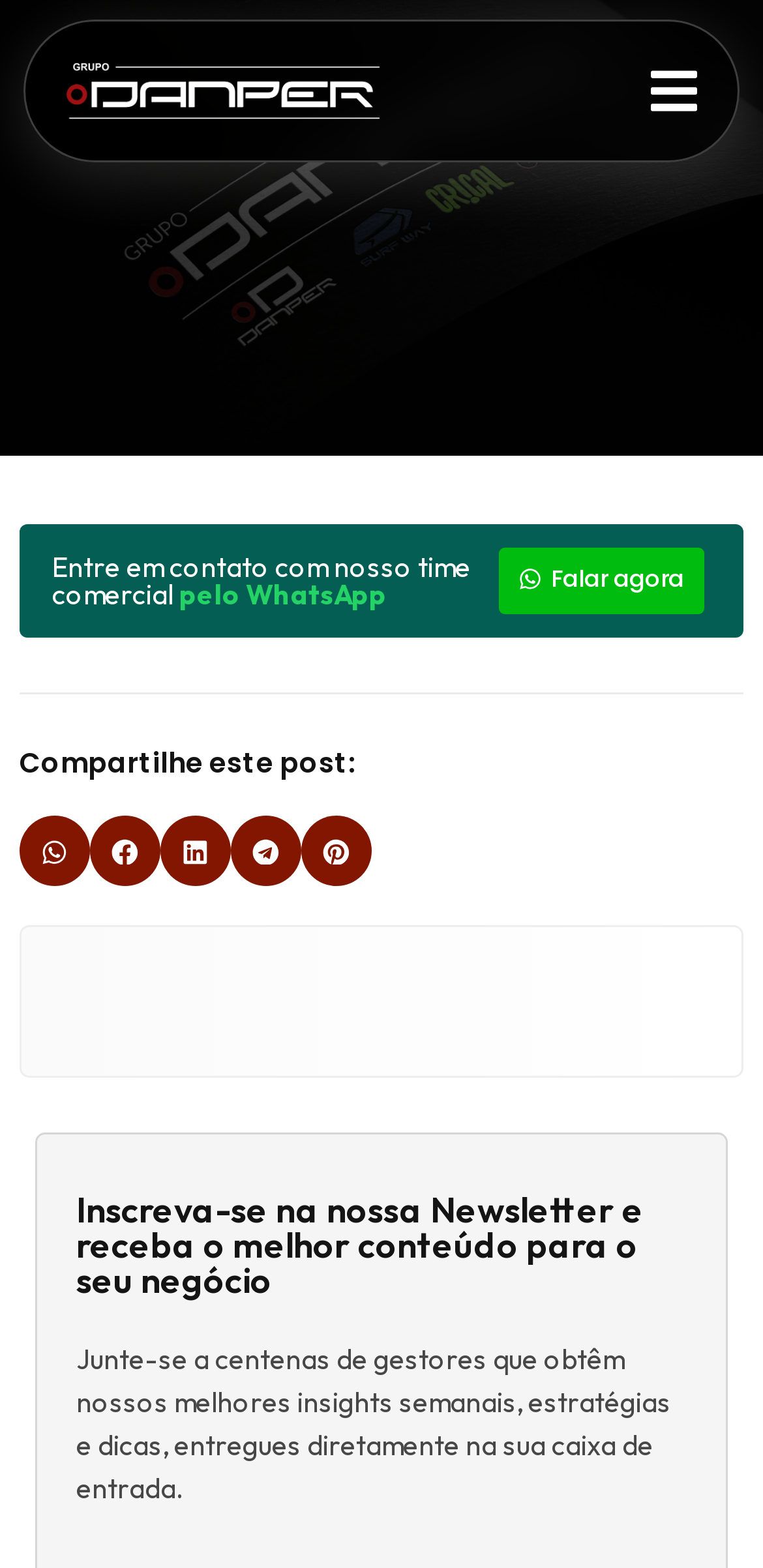Please provide a detailed answer to the question below by examining the image:
What is the author's picture used for?

The image element with the description 'Author picture' is likely used to display the author's image, possibly to provide a visual representation of the author or to add a personal touch to the content.